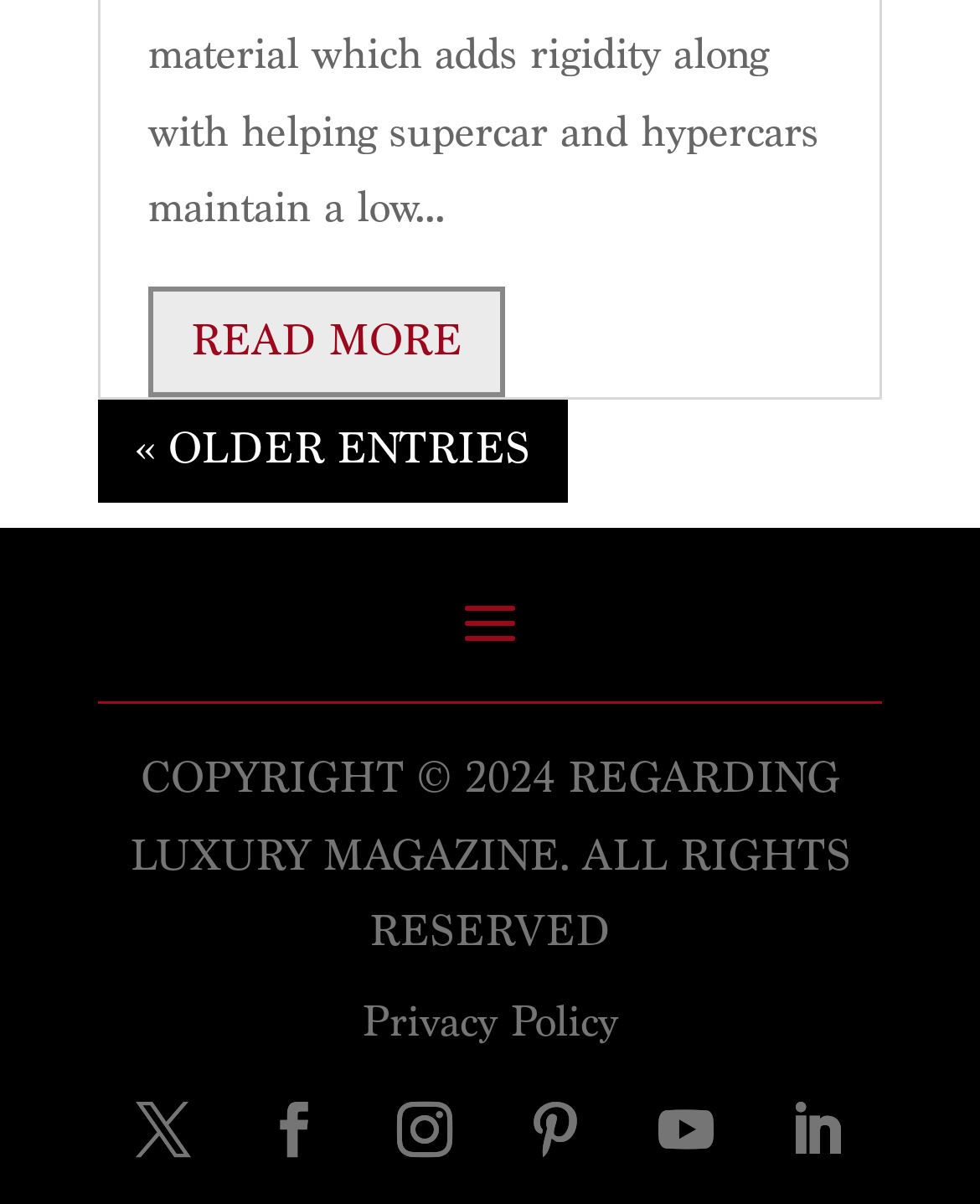Identify the bounding box coordinates for the element you need to click to achieve the following task: "Click the first social media link". Provide the bounding box coordinates as four float numbers between 0 and 1, in the form [left, top, right, bottom].

[0.11, 0.892, 0.223, 0.984]